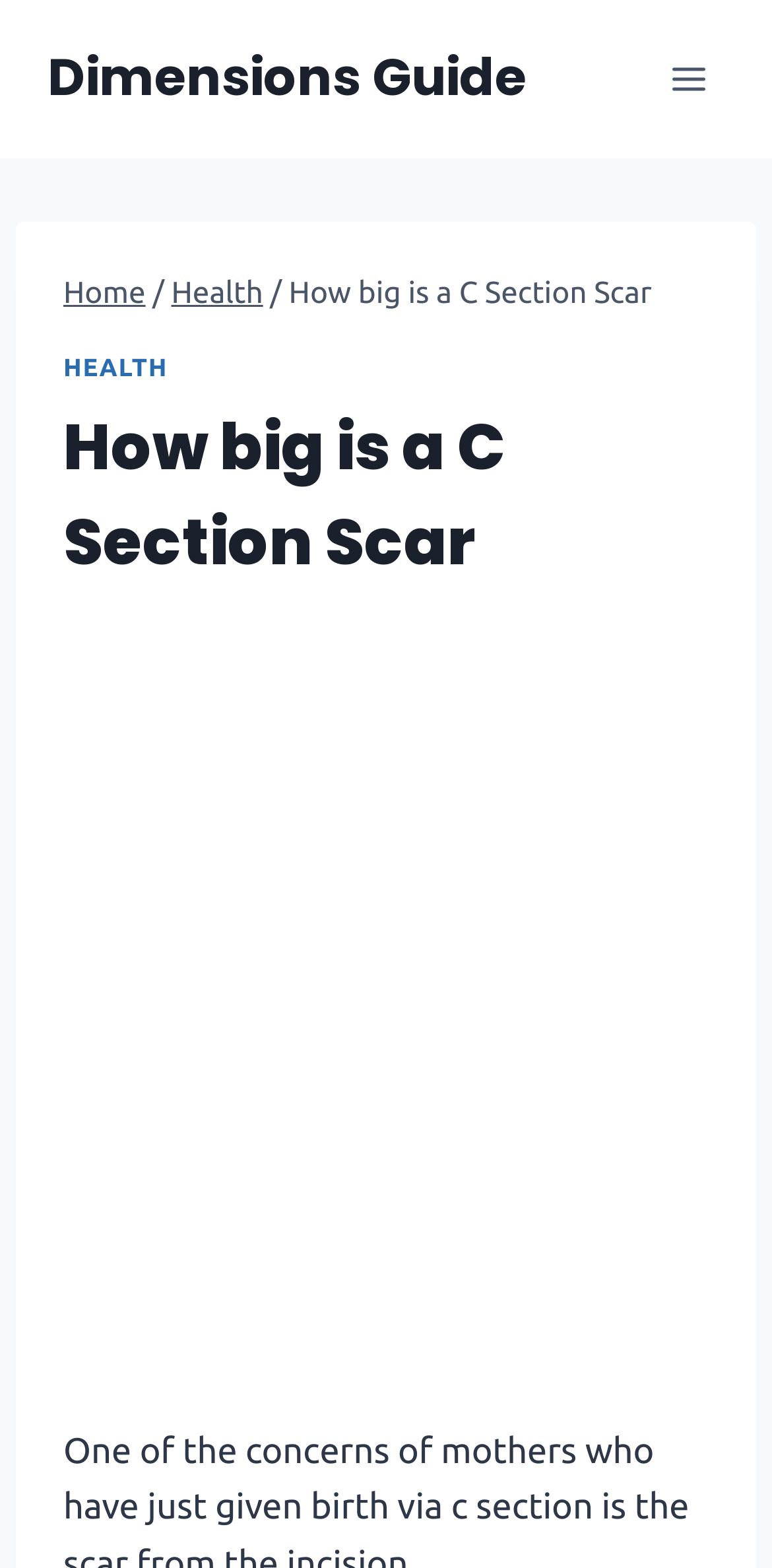Locate and generate the text content of the webpage's heading.

How big is a C Section Scar